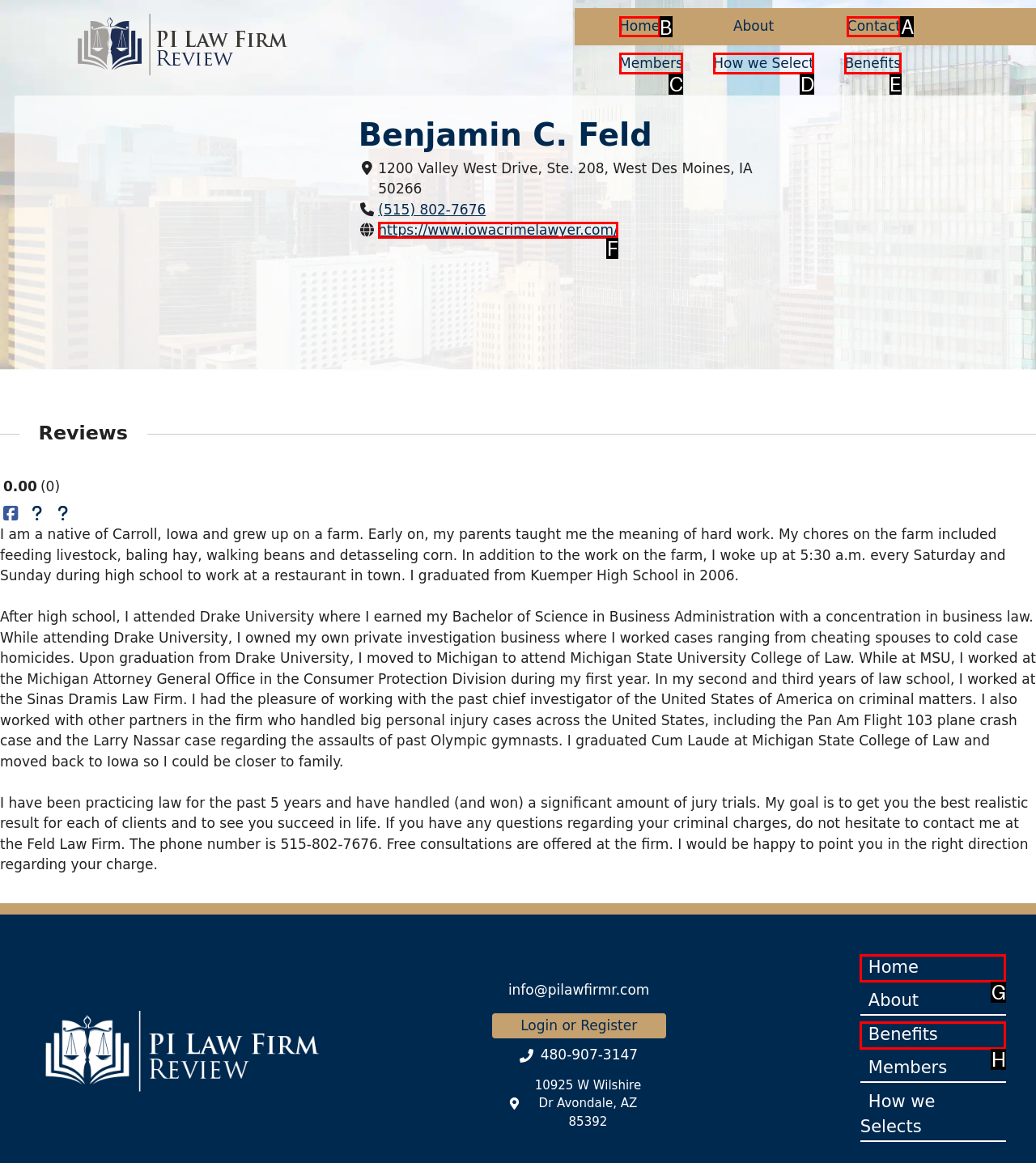Identify the correct HTML element to click for the task: Click the 'Home' link at the top menu. Provide the letter of your choice.

B